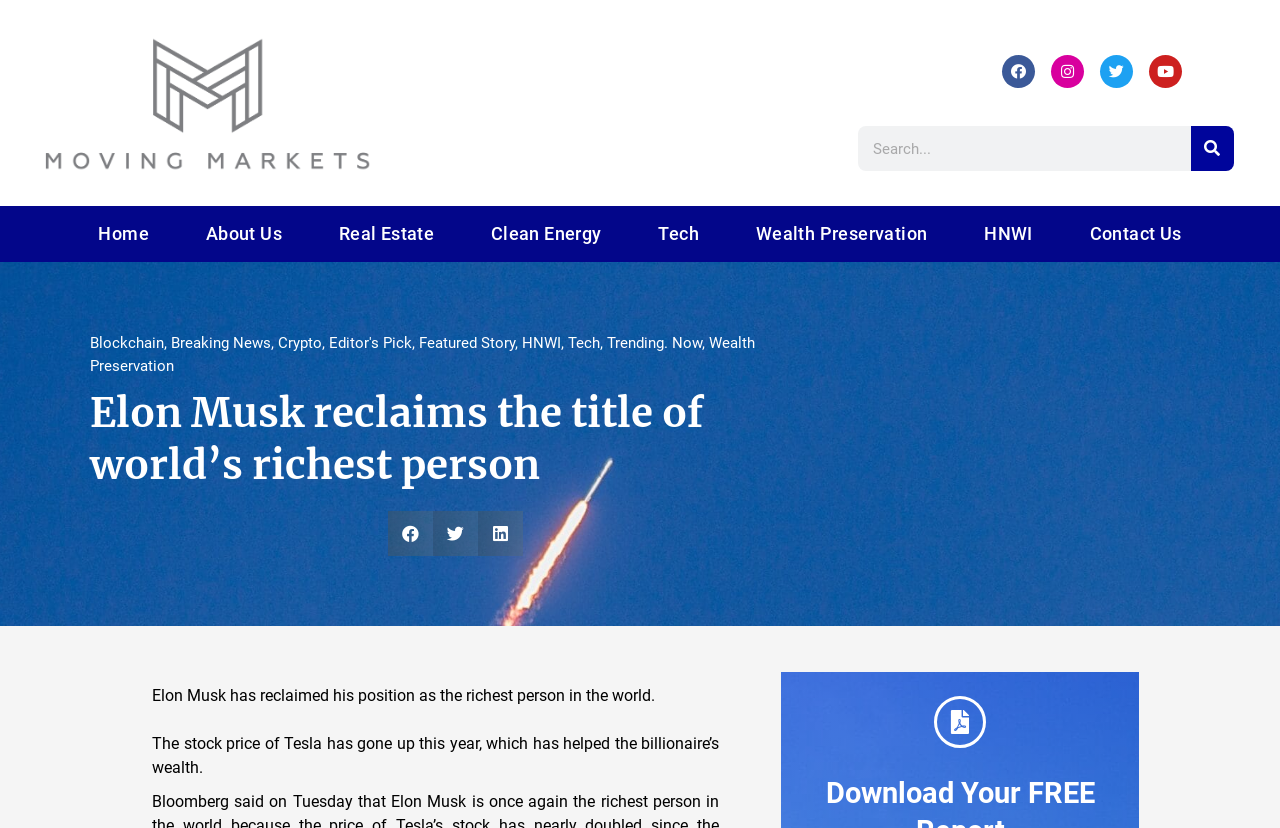Identify the bounding box coordinates for the region to click in order to carry out this instruction: "Login to the system". Provide the coordinates using four float numbers between 0 and 1, formatted as [left, top, right, bottom].

None